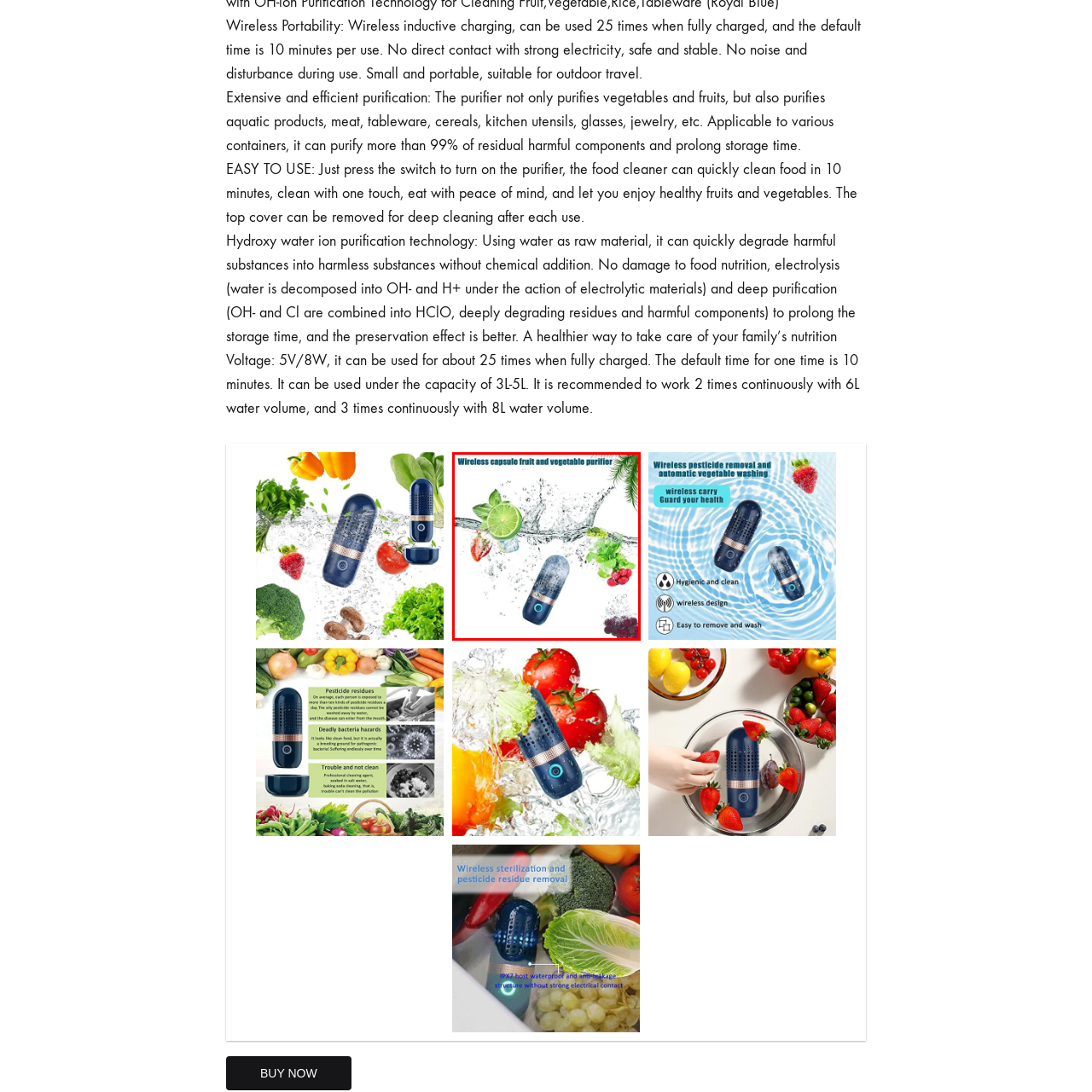Inspect the image surrounded by the red boundary and answer the following question in detail, basing your response on the visual elements of the image: 
How many uses can the purifier be charged for?

The caption states that the purifier can be charged for up to 25 uses, making it convenient for outdoor travel and daily use.